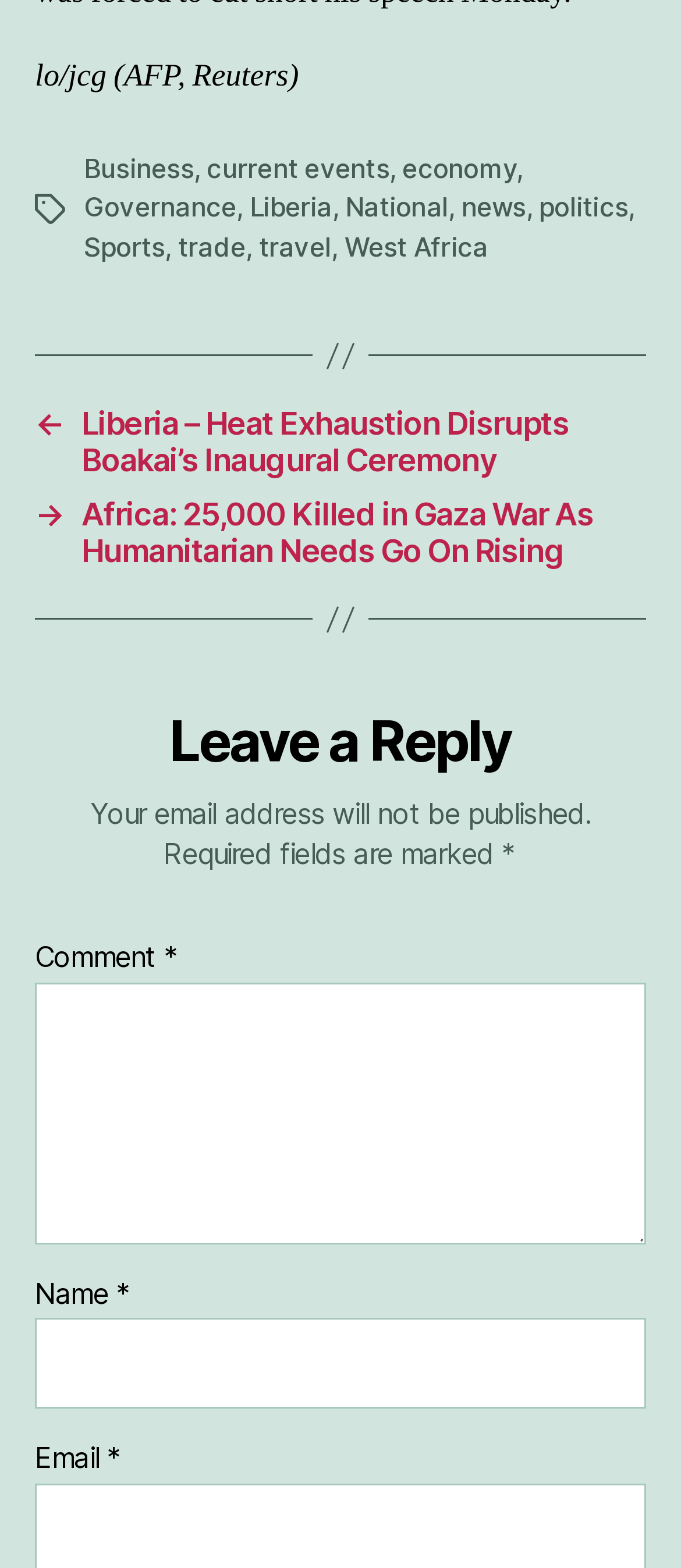What is the position of the 'West Africa' link?
Look at the image and answer with only one word or phrase.

Below 'travel' link